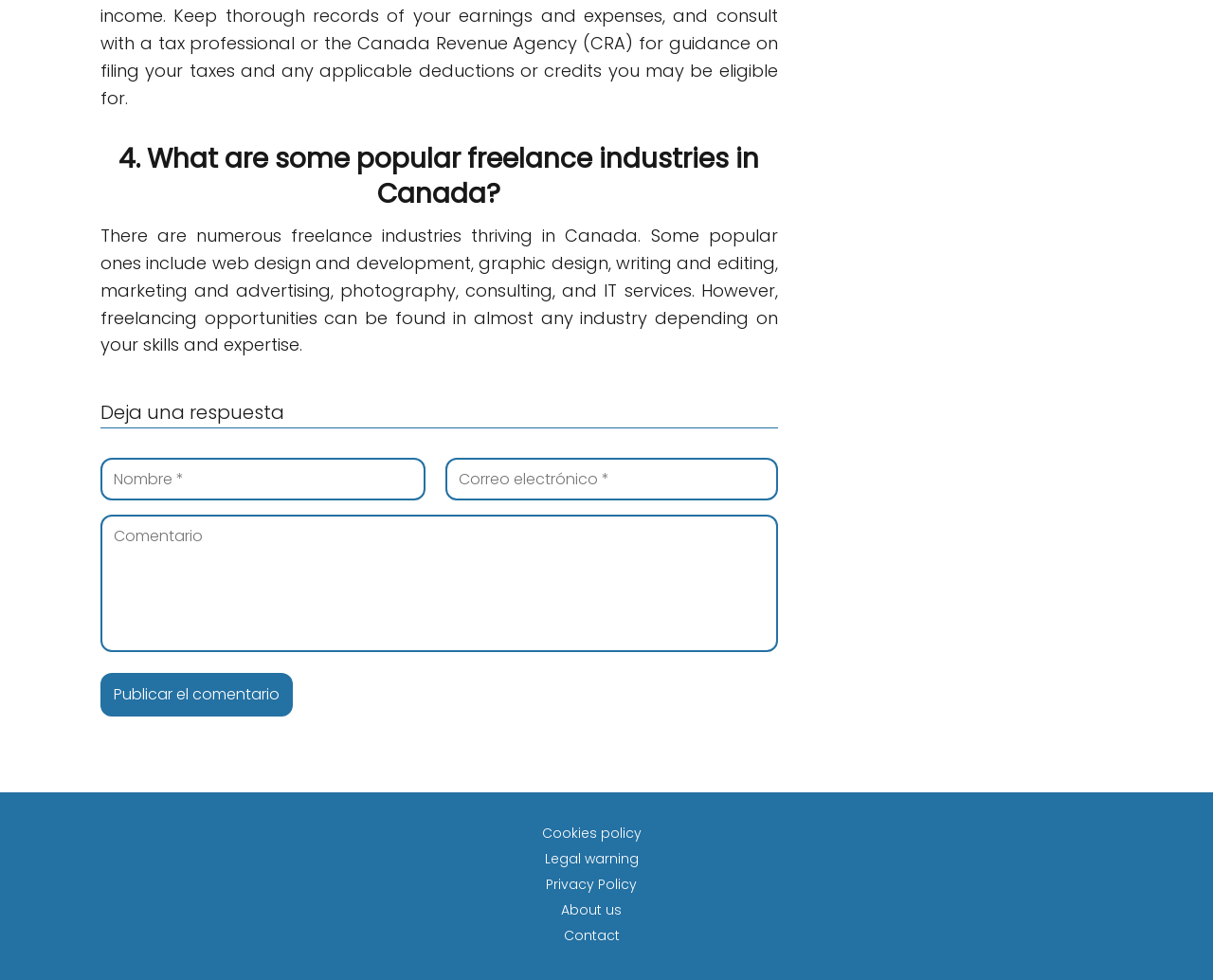Determine the bounding box coordinates for the clickable element to execute this instruction: "Contact us". Provide the coordinates as four float numbers between 0 and 1, i.e., [left, top, right, bottom].

[0.464, 0.945, 0.511, 0.964]